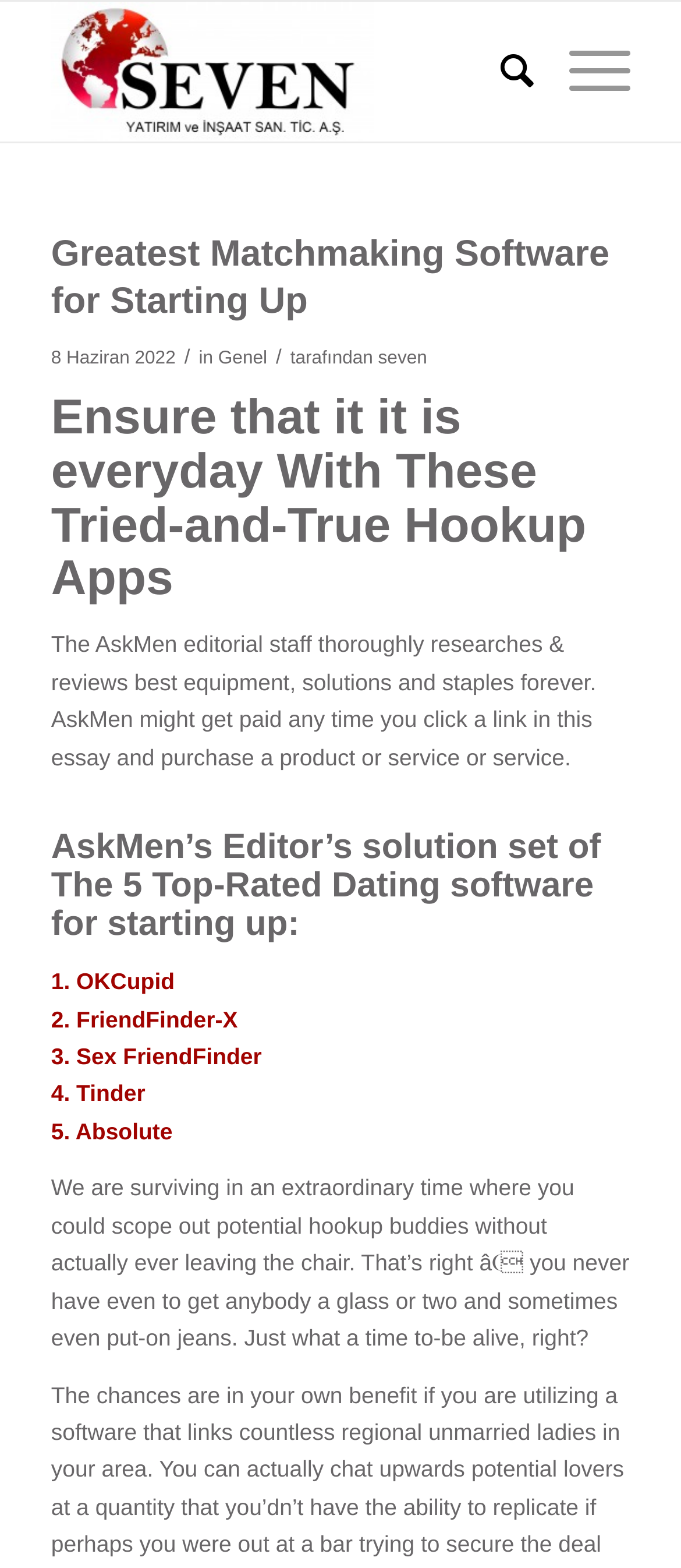Locate the bounding box coordinates of the UI element described by: "Menu Menu". The bounding box coordinates should consist of four float numbers between 0 and 1, i.e., [left, top, right, bottom].

[0.784, 0.001, 0.925, 0.09]